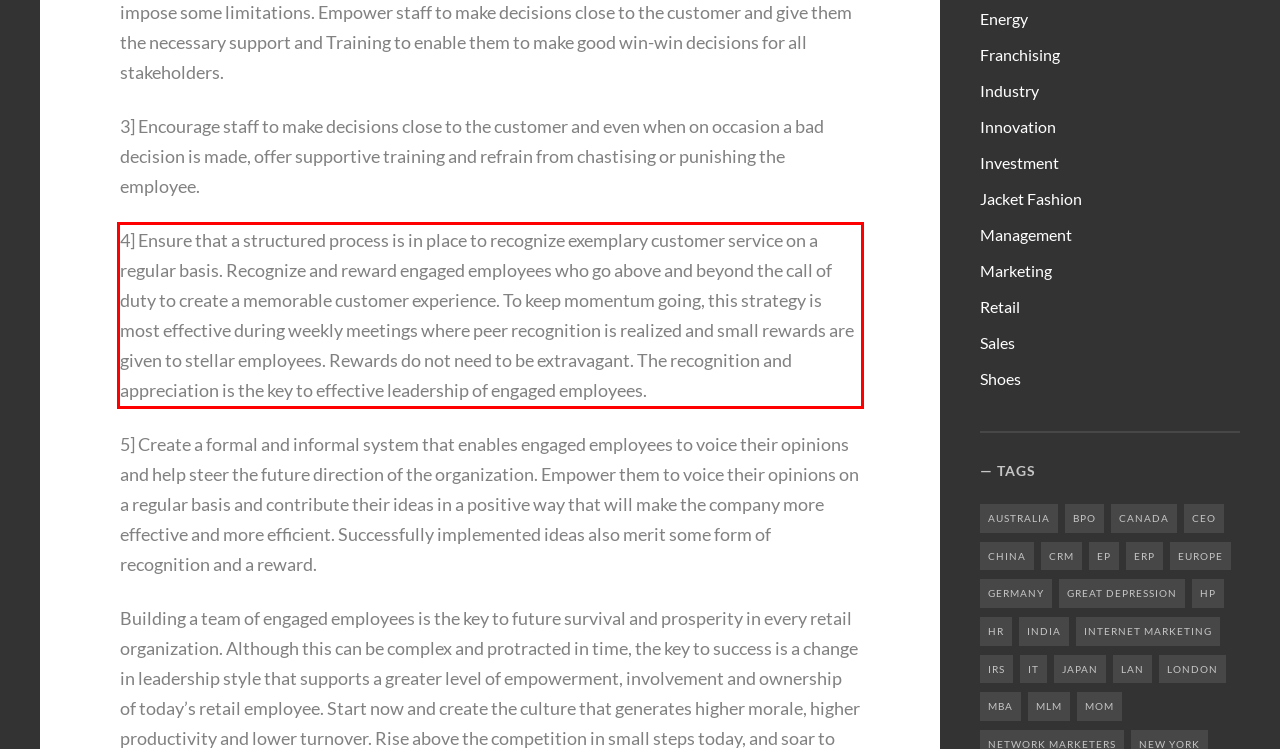You are given a screenshot with a red rectangle. Identify and extract the text within this red bounding box using OCR.

4] Ensure that a structured process is in place to recognize exemplary customer service on a regular basis. Recognize and reward engaged employees who go above and beyond the call of duty to create a memorable customer experience. To keep momentum going, this strategy is most effective during weekly meetings where peer recognition is realized and small rewards are given to stellar employees. Rewards do not need to be extravagant. The recognition and appreciation is the key to effective leadership of engaged employees.